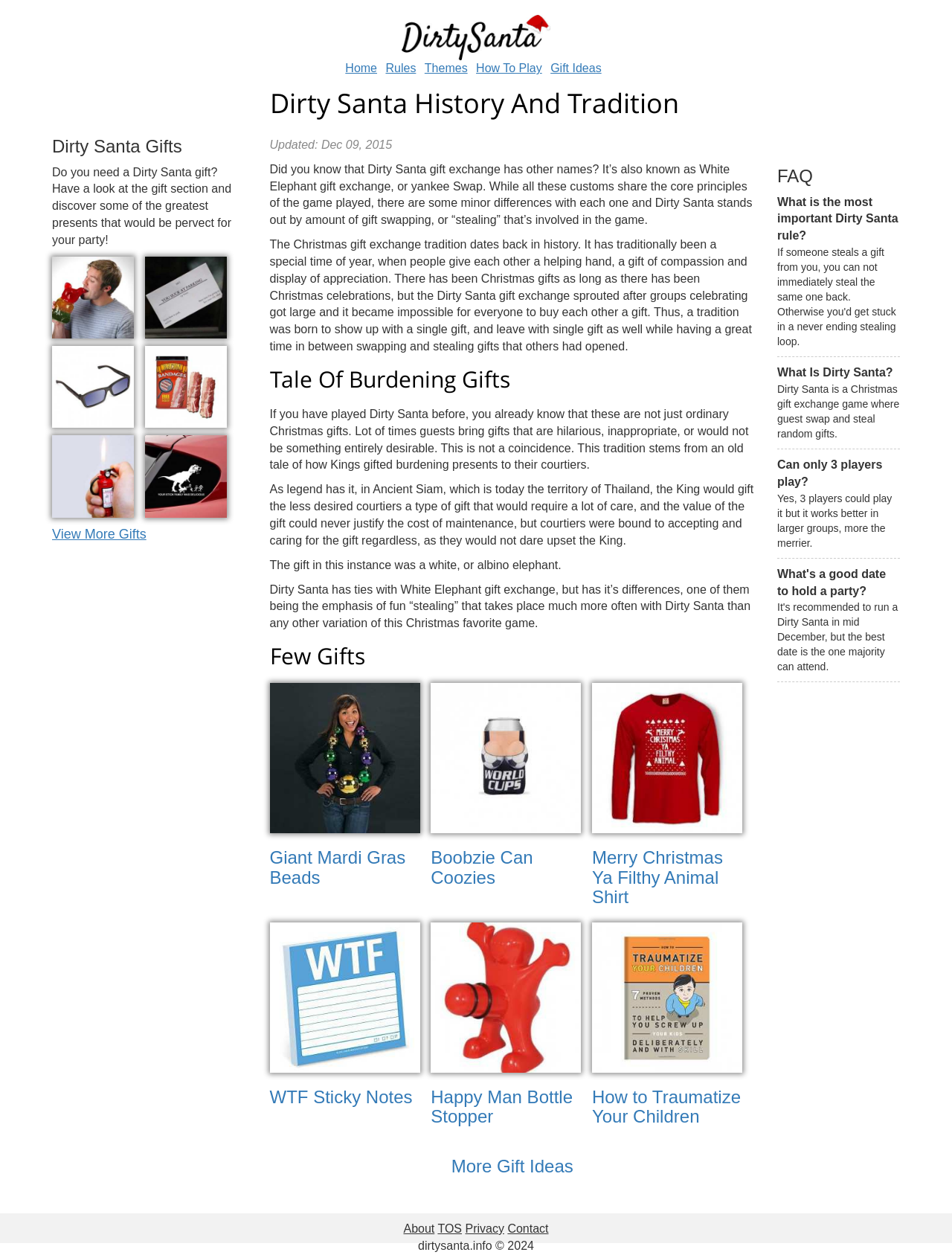Find the bounding box coordinates of the area that needs to be clicked in order to achieve the following instruction: "Check 'FAQ'". The coordinates should be specified as four float numbers between 0 and 1, i.e., [left, top, right, bottom].

[0.816, 0.133, 0.945, 0.149]